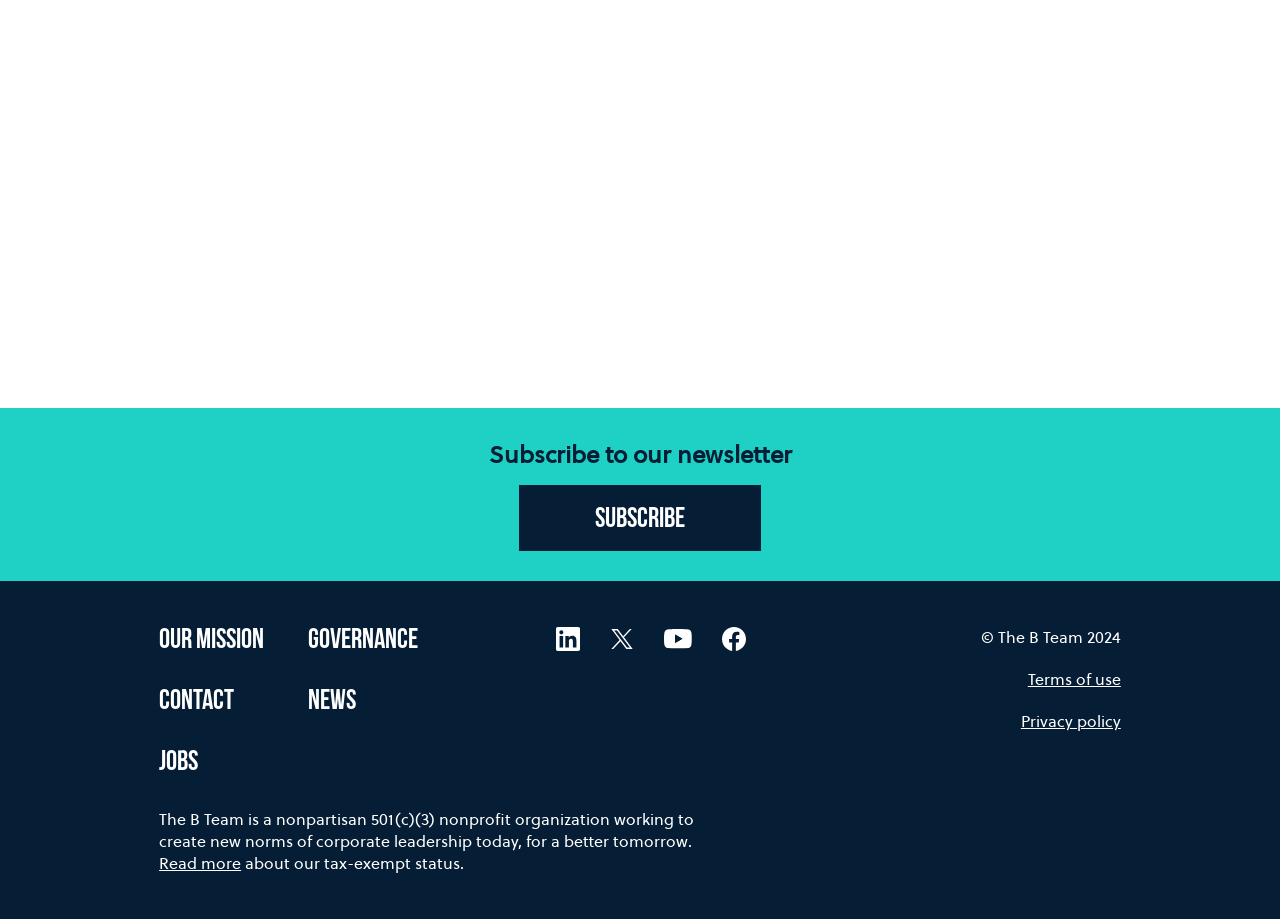Answer with a single word or phrase: 
What is the name of the organization?

100% HUMAN AT WORK NETWORK